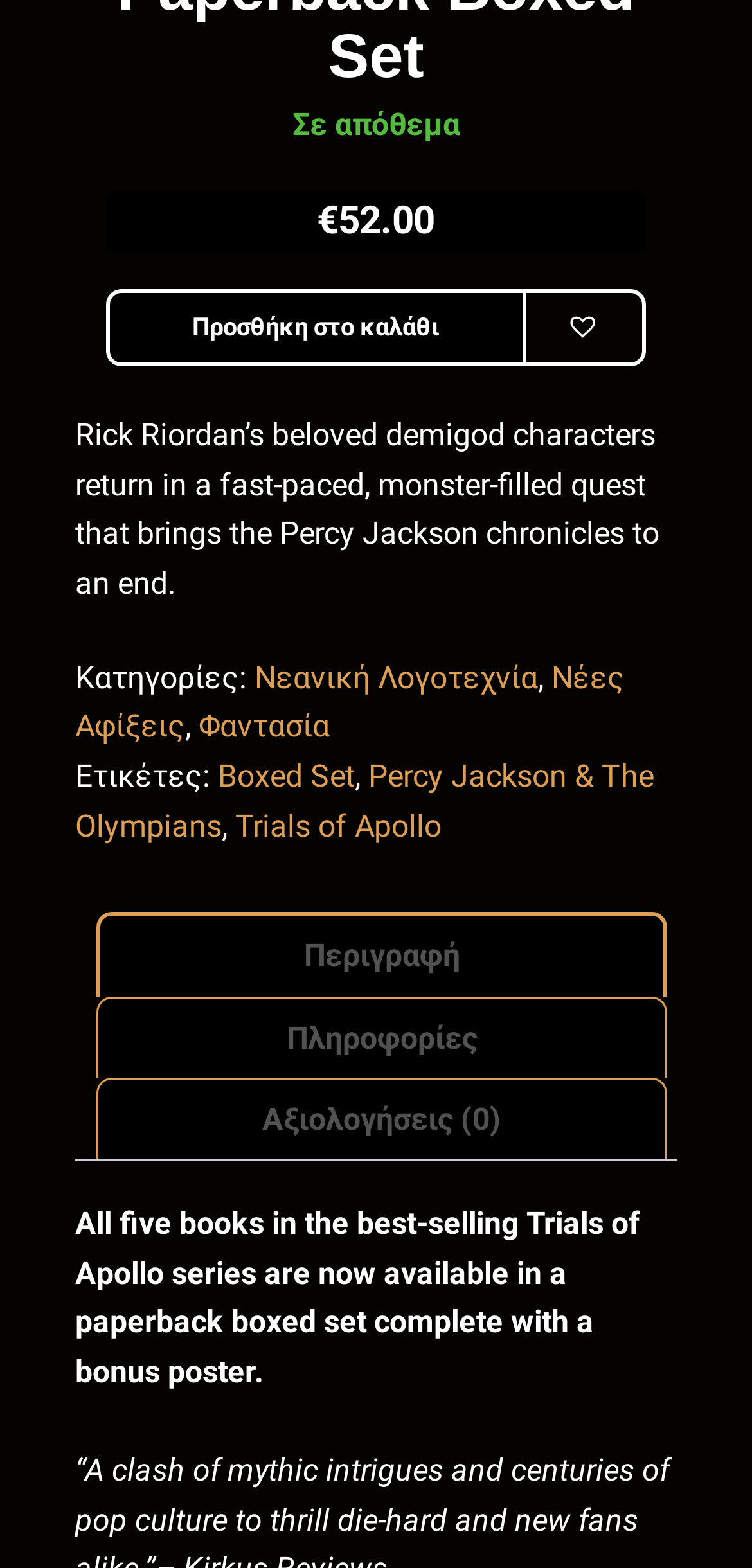Highlight the bounding box coordinates of the element that should be clicked to carry out the following instruction: "Add to favorites". The coordinates must be given as four float numbers ranging from 0 to 1, i.e., [left, top, right, bottom].

[0.7, 0.184, 0.86, 0.233]